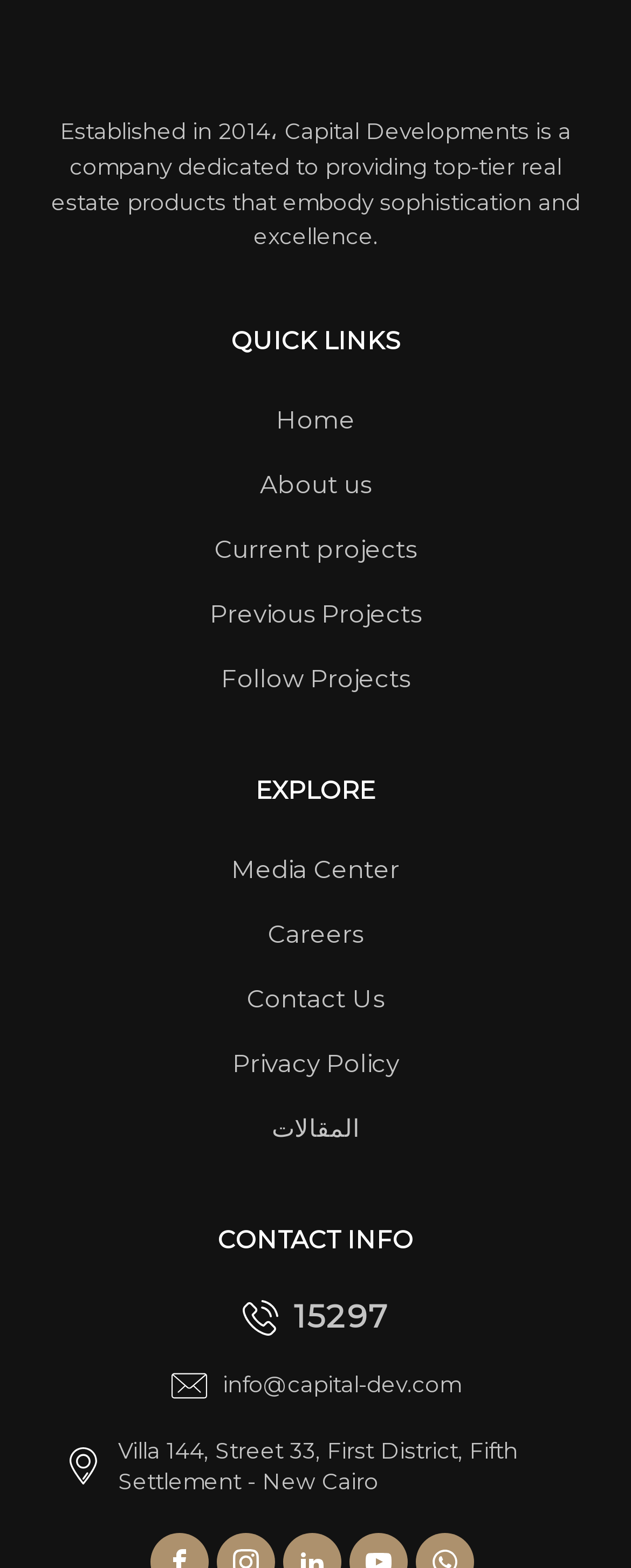What is the year Capital Developments was established?
Based on the image, answer the question with as much detail as possible.

The answer can be found in the static text at the top of the webpage, which states 'Established in 2014, Capital Developments is a company dedicated to providing top-tier real estate products that embody sophistication and excellence.'